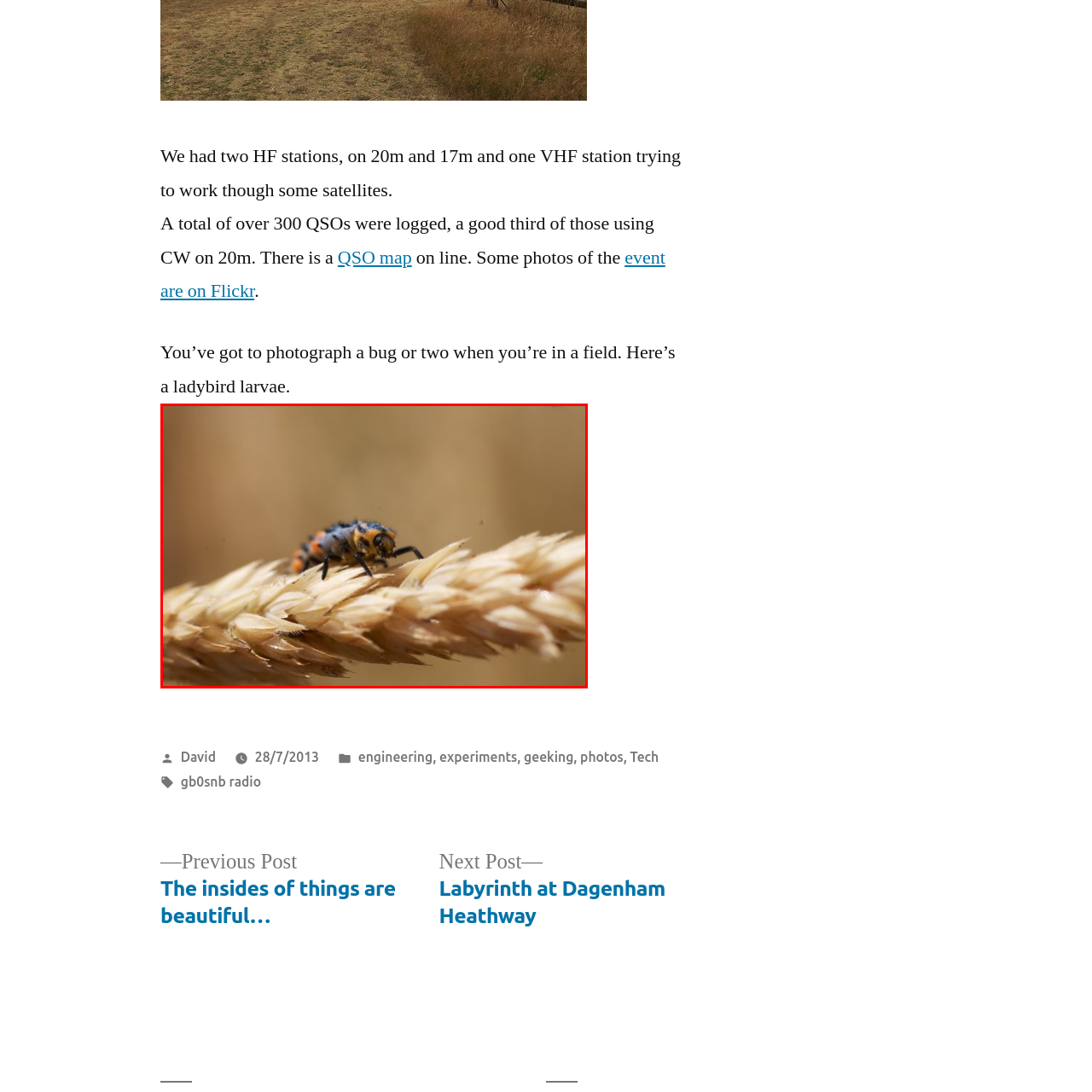Refer to the image marked by the red boundary and provide a single word or phrase in response to the question:
What is the purpose of the soft, blurred background?

To emphasize the larvae